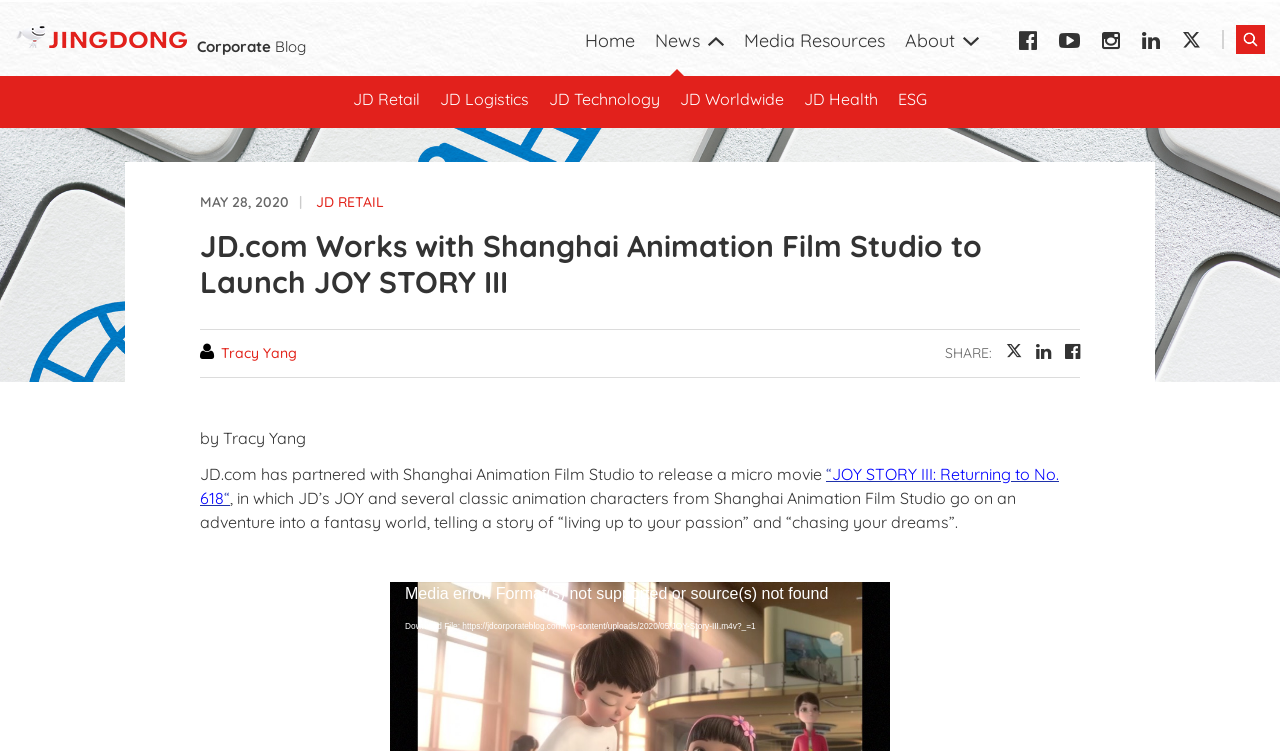Who is the author of the news article?
Kindly offer a detailed explanation using the data available in the image.

The author of the news article is Tracy Yang, as indicated by the text 'by Tracy Yang' at the bottom of the article.